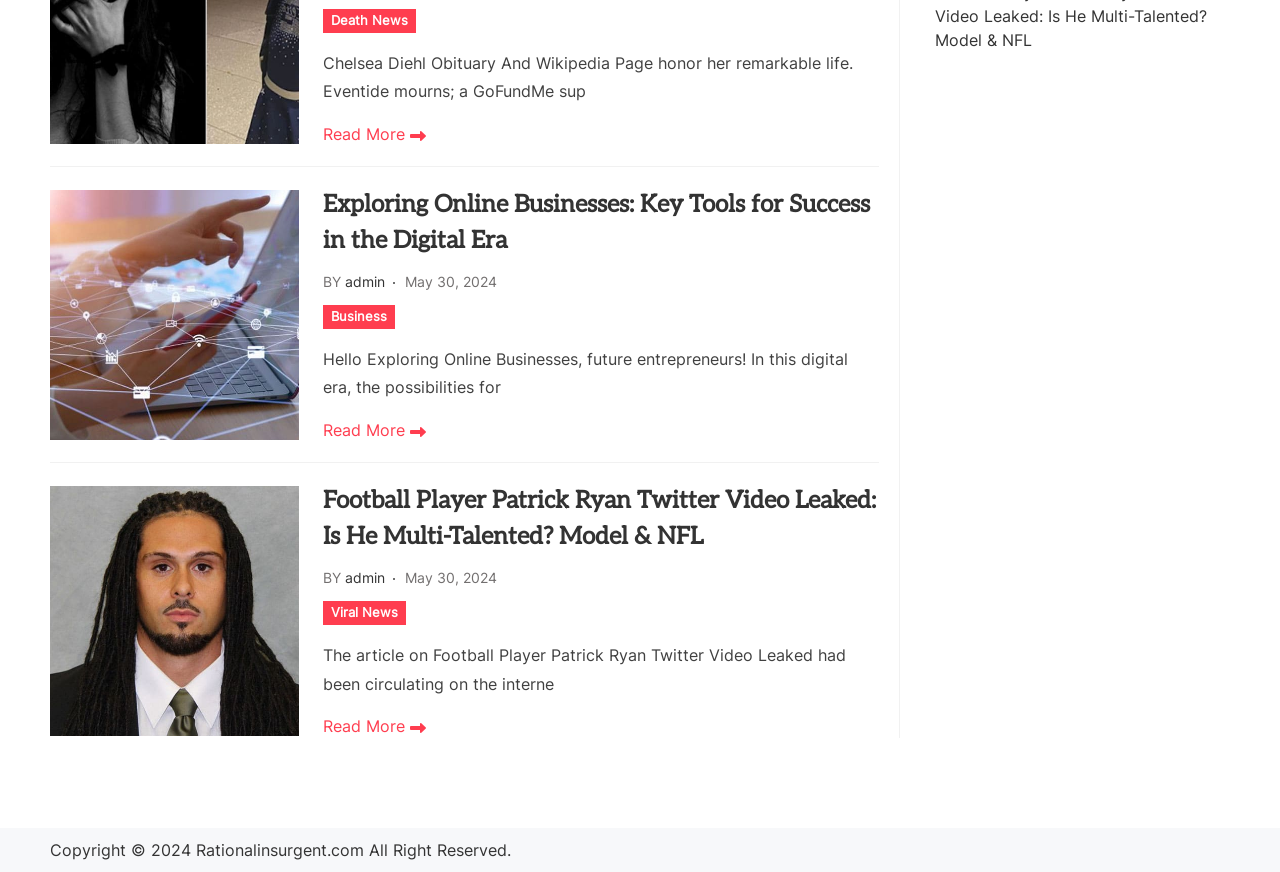Provide the bounding box coordinates for the UI element described in this sentence: "Viral News". The coordinates should be four float values between 0 and 1, i.e., [left, top, right, bottom].

[0.253, 0.69, 0.318, 0.716]